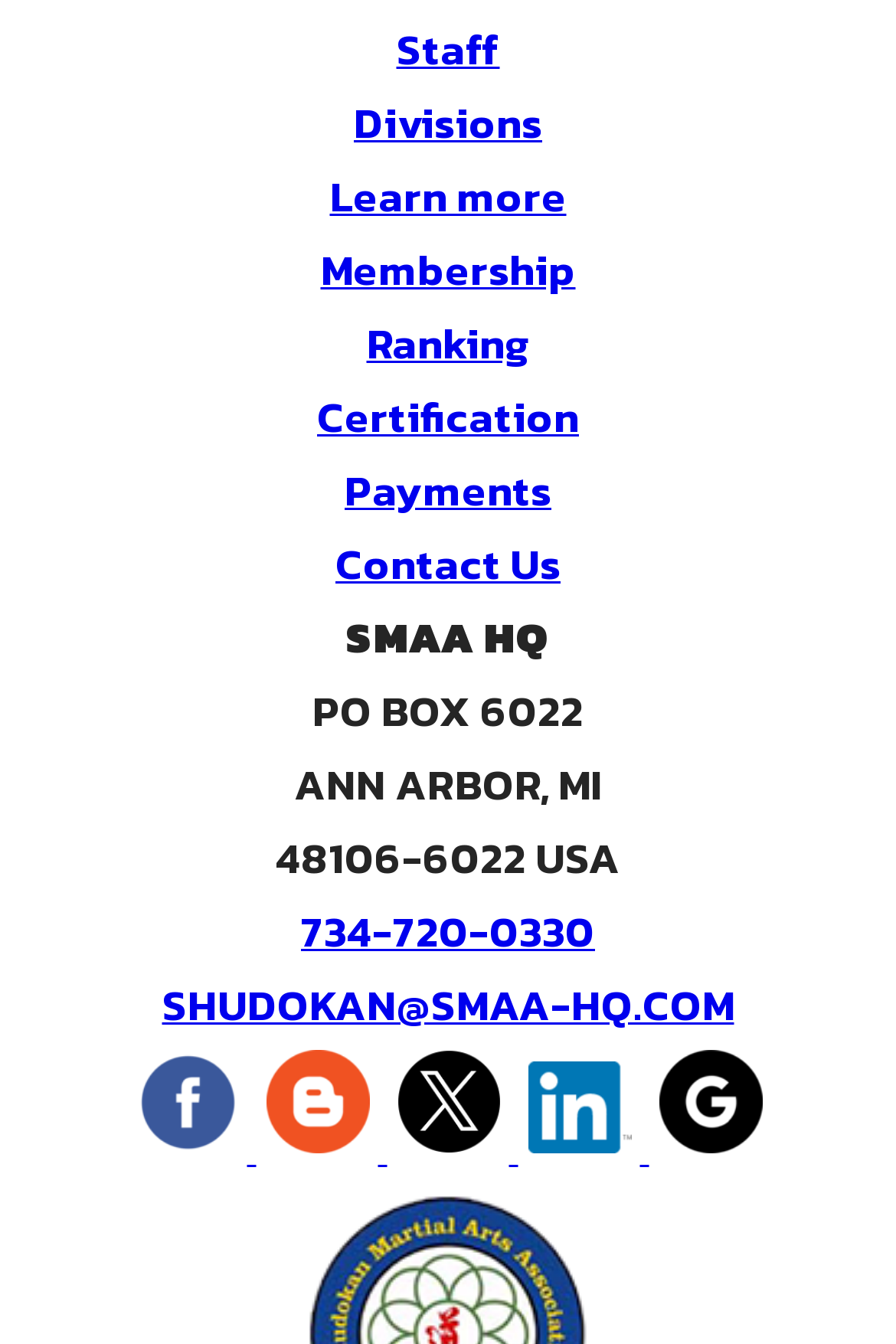Please reply with a single word or brief phrase to the question: 
What is the email address of SMAA HQ?

SHUDOKAN@SMAA-HQ.COM